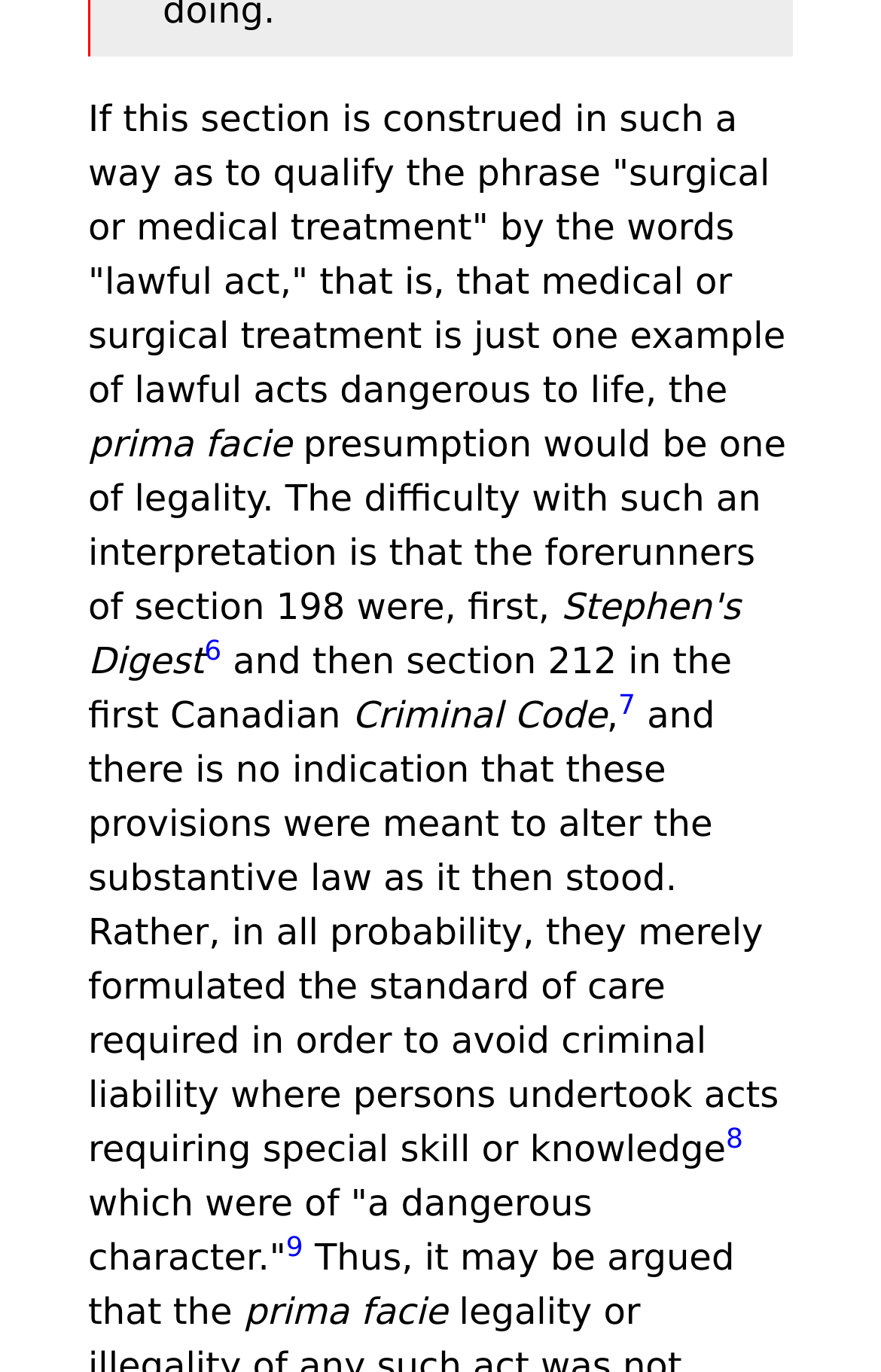Give a concise answer of one word or phrase to the question: 
What is the tone of the text?

Formal